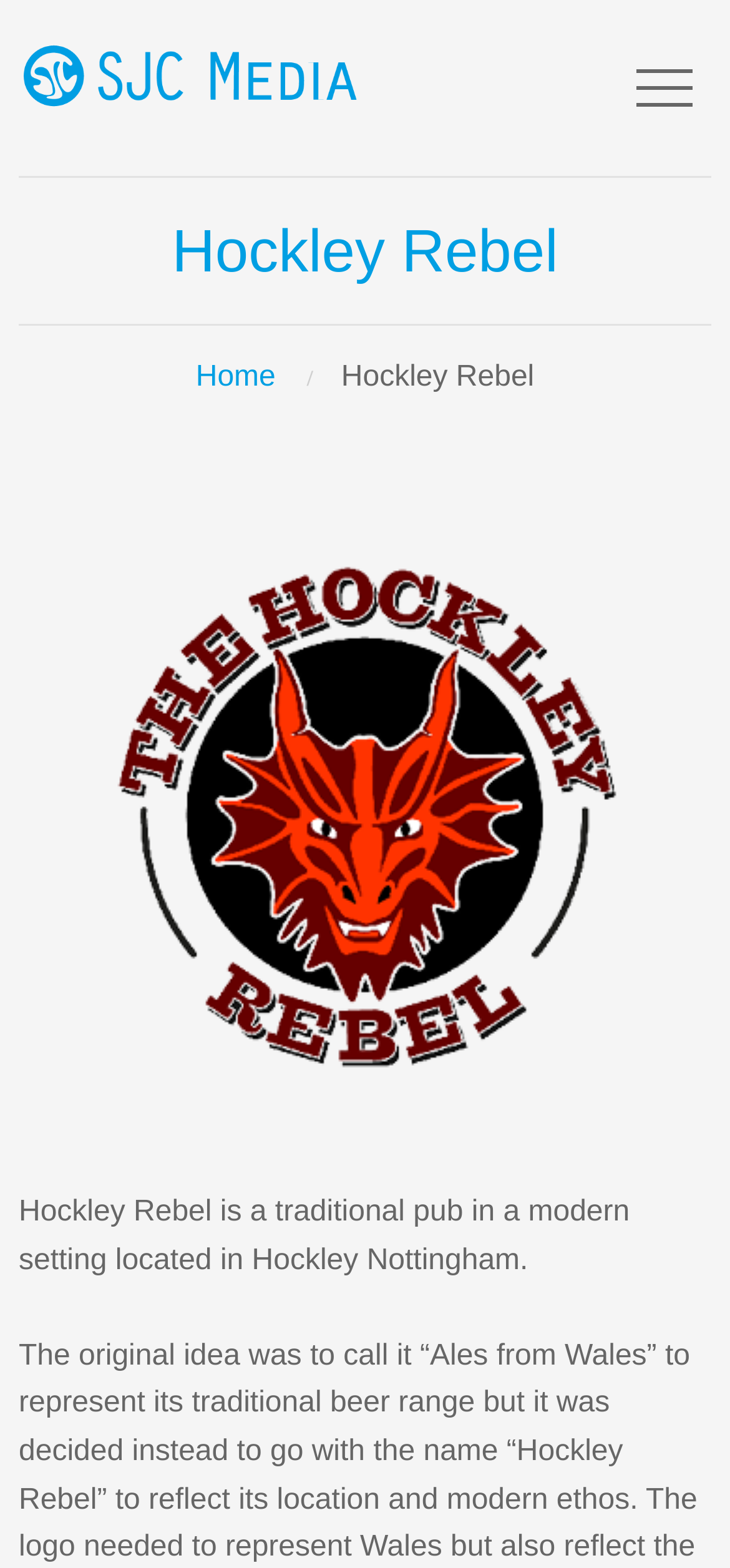Given the element description alt="SJC Media", predict the bounding box coordinates for the UI element in the webpage screenshot. The format should be (top-left x, top-left y, bottom-right x, bottom-right y), and the values should be between 0 and 1.

[0.026, 0.024, 0.5, 0.078]